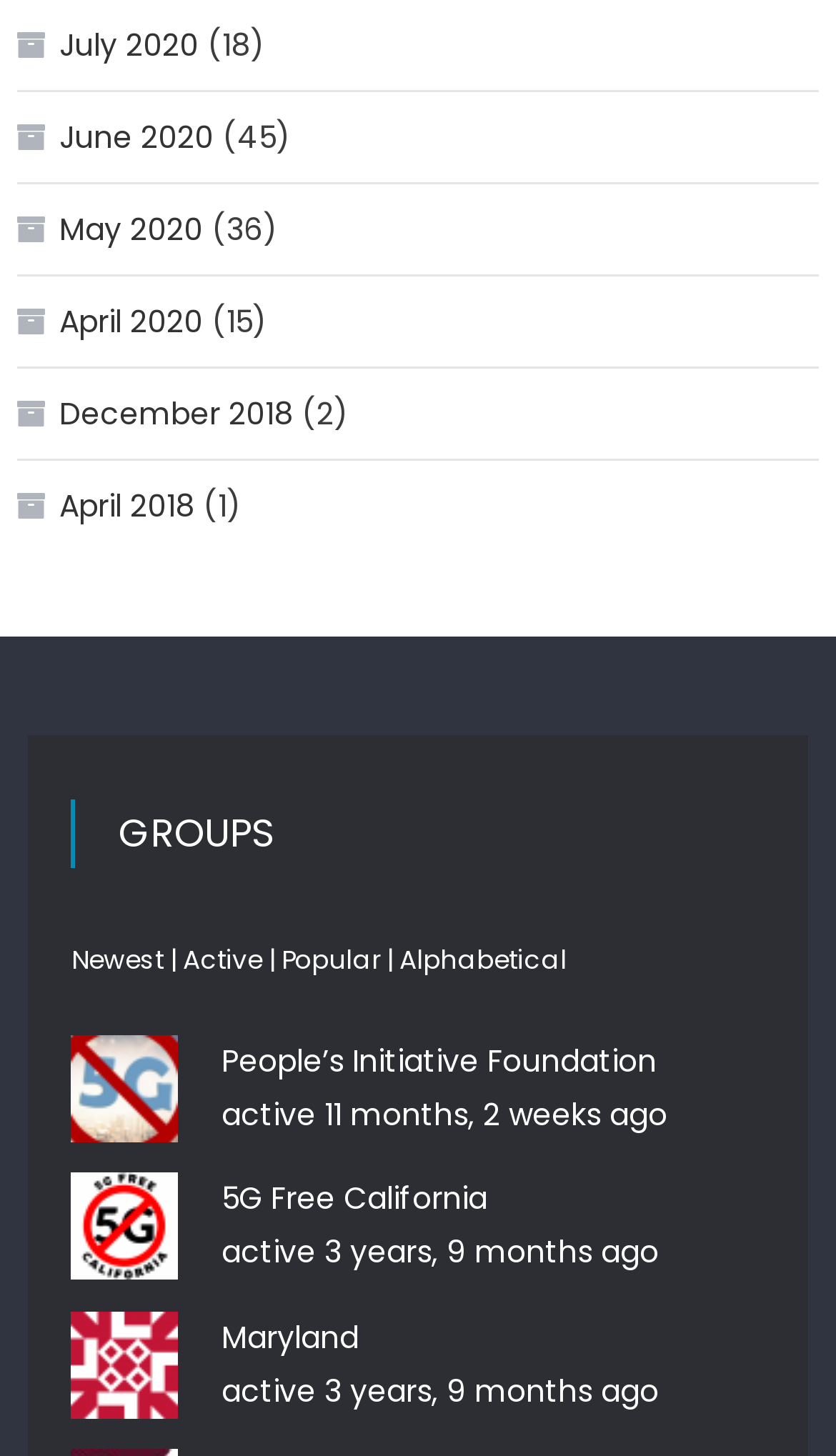Could you indicate the bounding box coordinates of the region to click in order to complete this instruction: "View July 2020".

[0.02, 0.008, 0.238, 0.055]